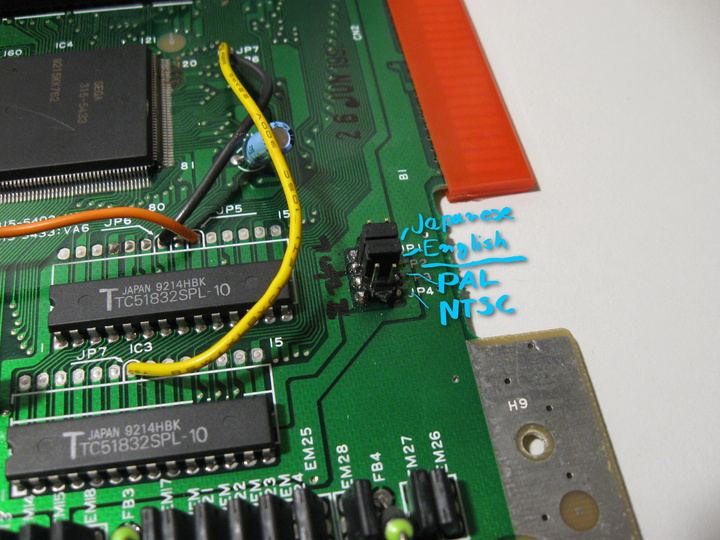What is the purpose of the yellow wire? Analyze the screenshot and reply with just one word or a short phrase.

Configuring video output